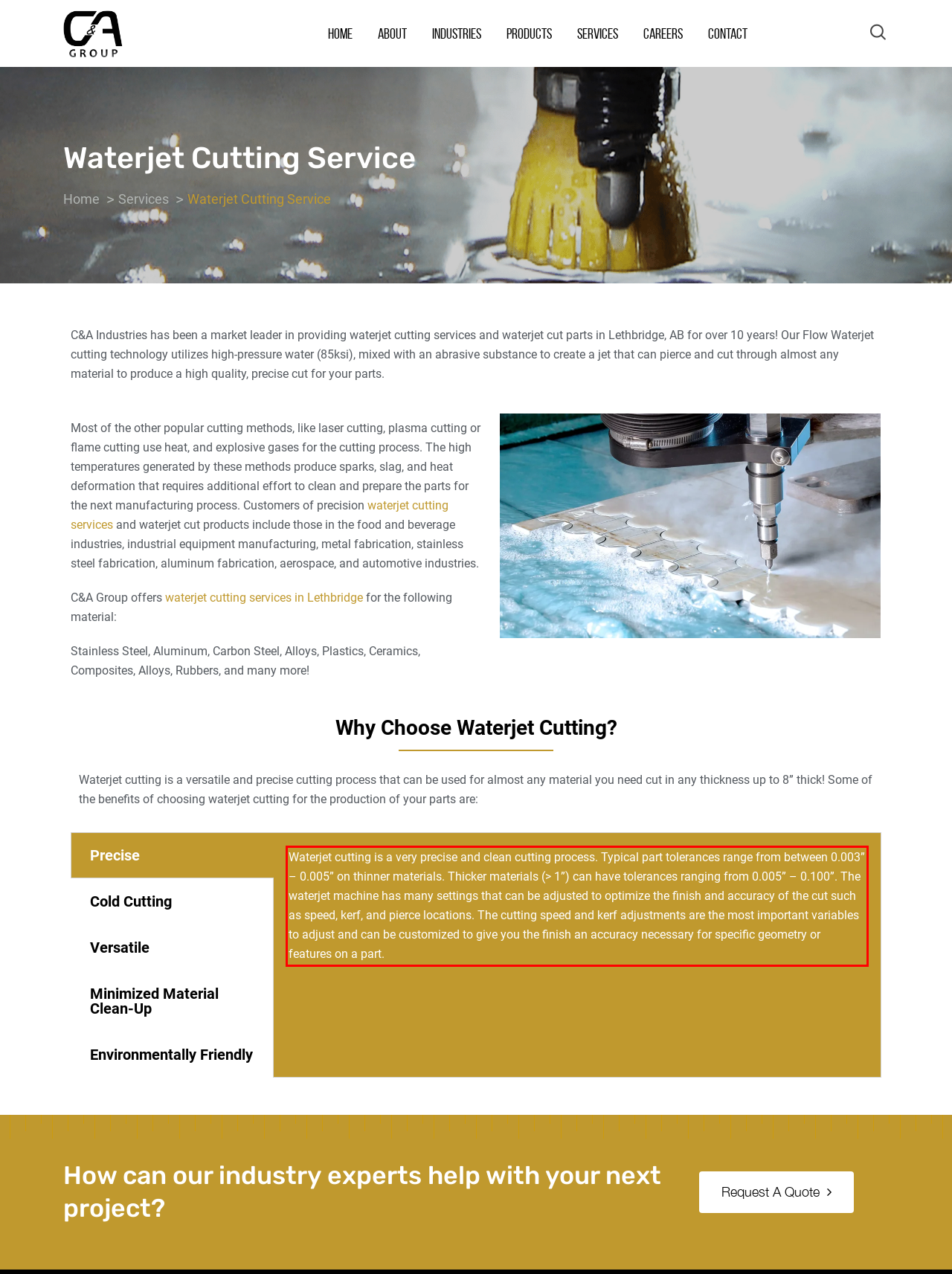Extract and provide the text found inside the red rectangle in the screenshot of the webpage.

Waterjet cutting is a very precise and clean cutting process. Typical part tolerances range from between 0.003” – 0.005” on thinner materials. Thicker materials (> 1”) can have tolerances ranging from 0.005” – 0.100”. The waterjet machine has many settings that can be adjusted to optimize the finish and accuracy of the cut such as speed, kerf, and pierce locations. The cutting speed and kerf adjustments are the most important variables to adjust and can be customized to give you the finish an accuracy necessary for specific geometry or features on a part.